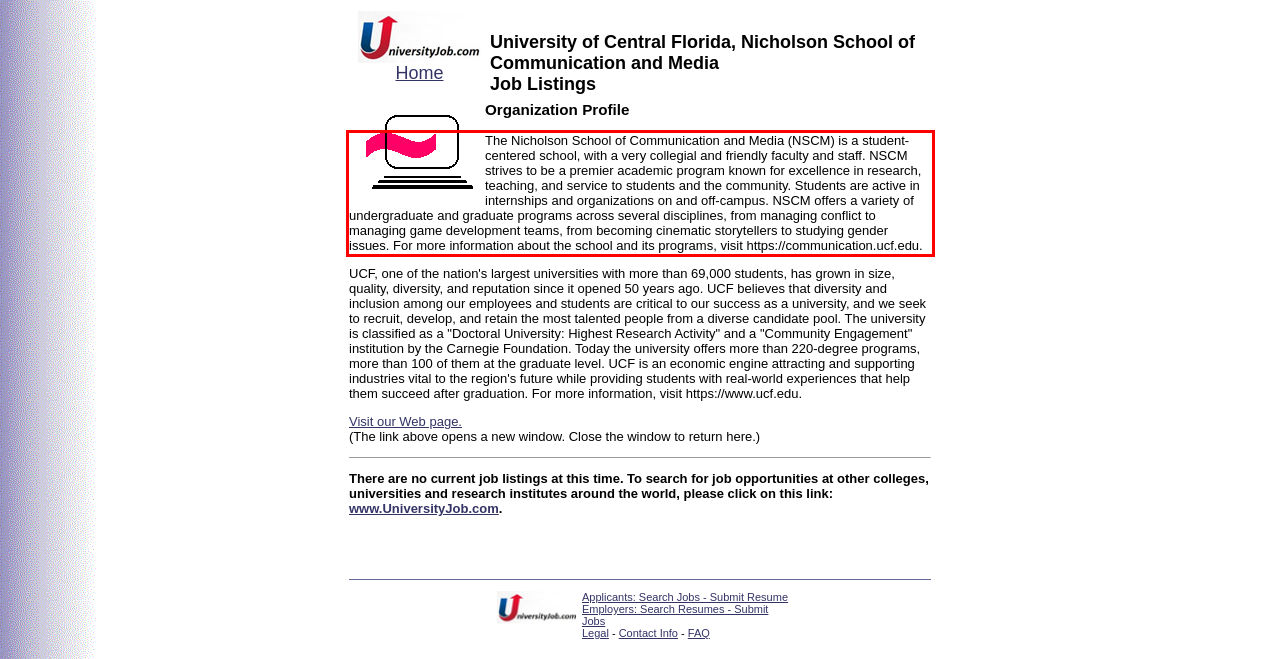From the screenshot of the webpage, locate the red bounding box and extract the text contained within that area.

The Nicholson School of Communication and Media (NSCM) is a student-centered school, with a very collegial and friendly faculty and staff. NSCM strives to be a premier academic program known for excellence in research, teaching, and service to students and the community. Students are active in internships and organizations on and off-campus. NSCM offers a variety of undergraduate and graduate programs across several disciplines, from managing conflict to managing game development teams, from becoming cinematic storytellers to studying gender issues. For more information about the school and its programs, visit https://communication.ucf.edu.